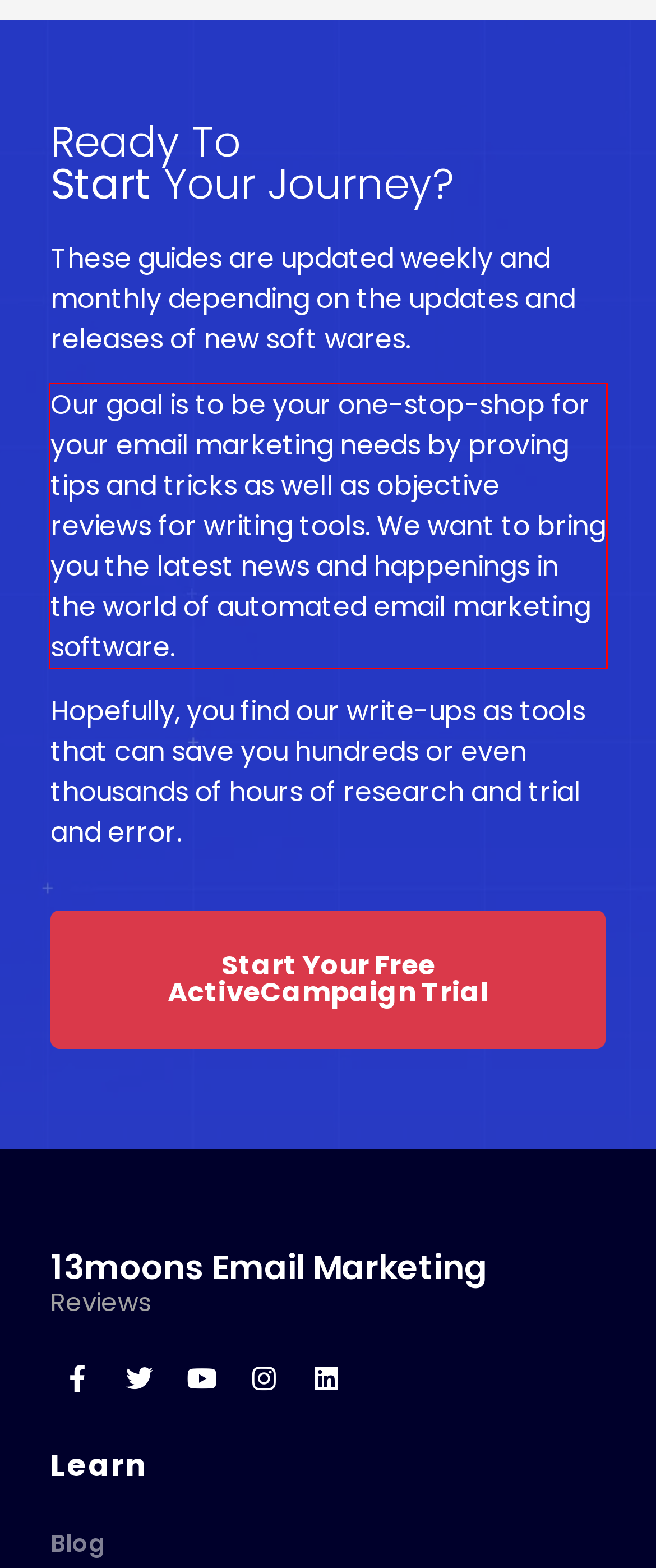Locate the red bounding box in the provided webpage screenshot and use OCR to determine the text content inside it.

Our goal is to be your one-stop-shop for your email marketing needs by proving tips and tricks as well as objective reviews for writing tools. We want to bring you the latest news and happenings in the world of automated email marketing software.